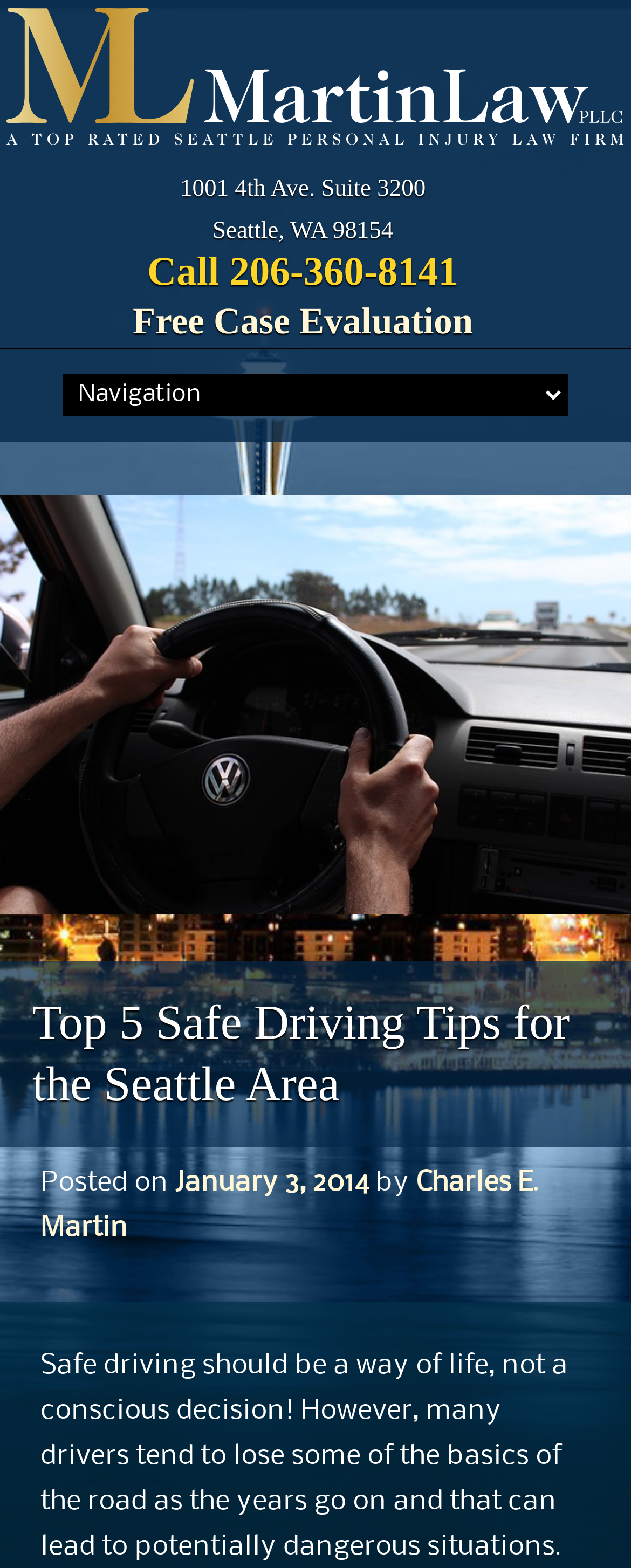Based on the image, give a detailed response to the question: Who is the author of the article?

I found the author's name by looking at the link element that says 'Charles E. Martin', which is located near the bottom of the header section of the webpage, below the article title.